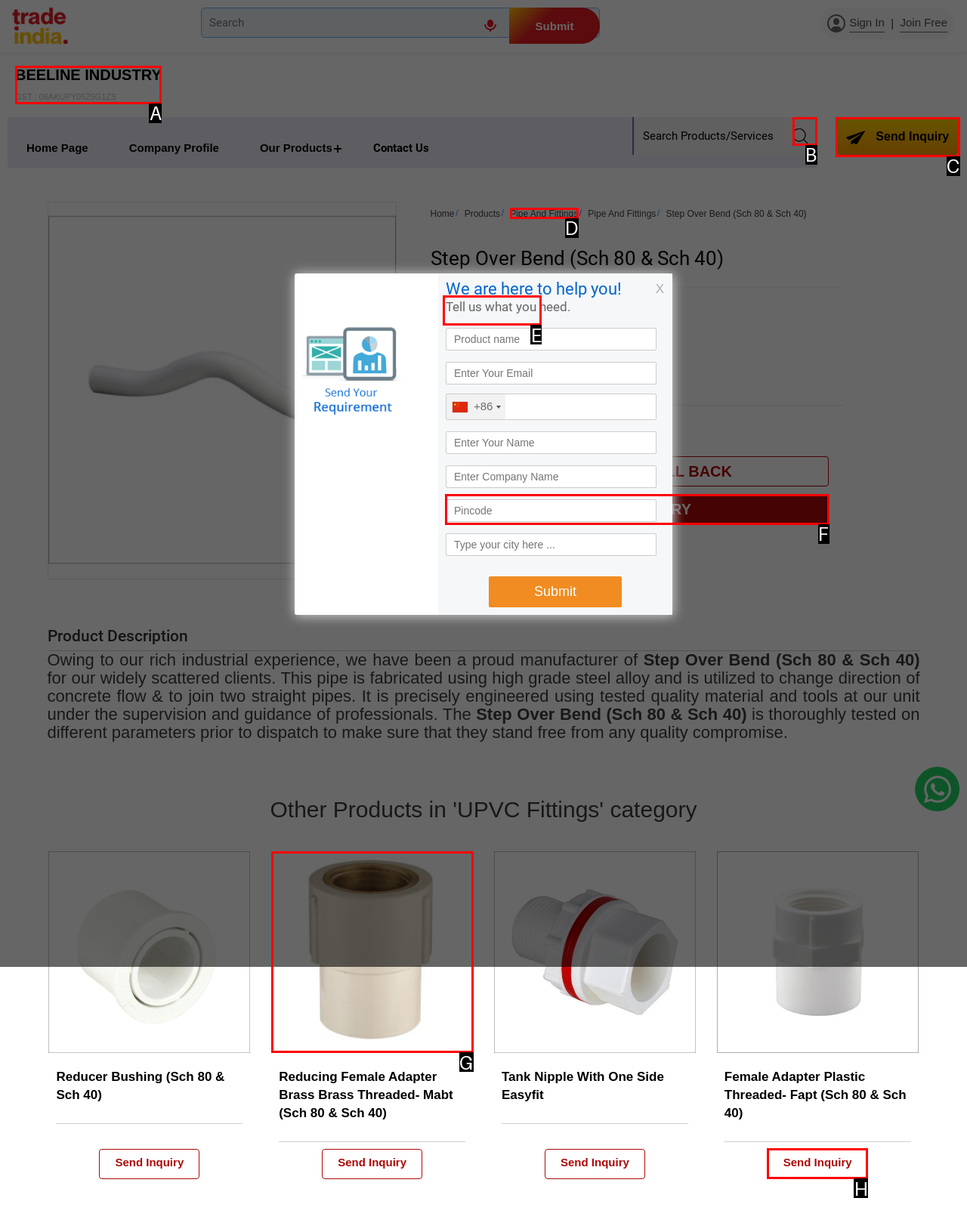Which option should be clicked to execute the task: Get a price or quote for Step Over Bend (Sch 80 & Sch 40)?
Reply with the letter of the chosen option.

E